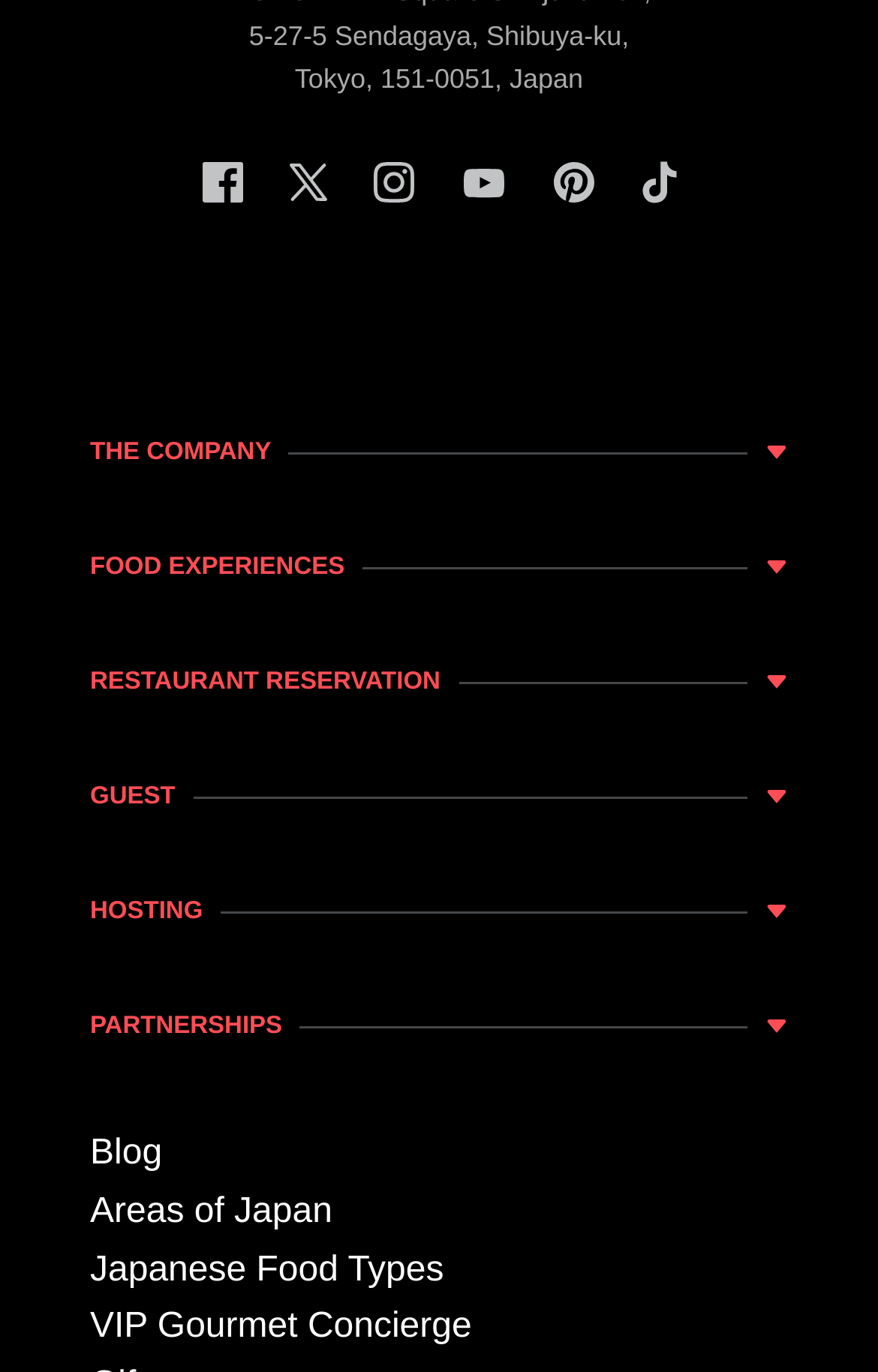What are the food experiences offered?
Utilize the information in the image to give a detailed answer to the question.

The food experiences offered by the company can be found in the 'FOOD EXPERIENCES' section, which includes links to Food Tours, Cooking Classes, Tastings, and Dining Experiences.